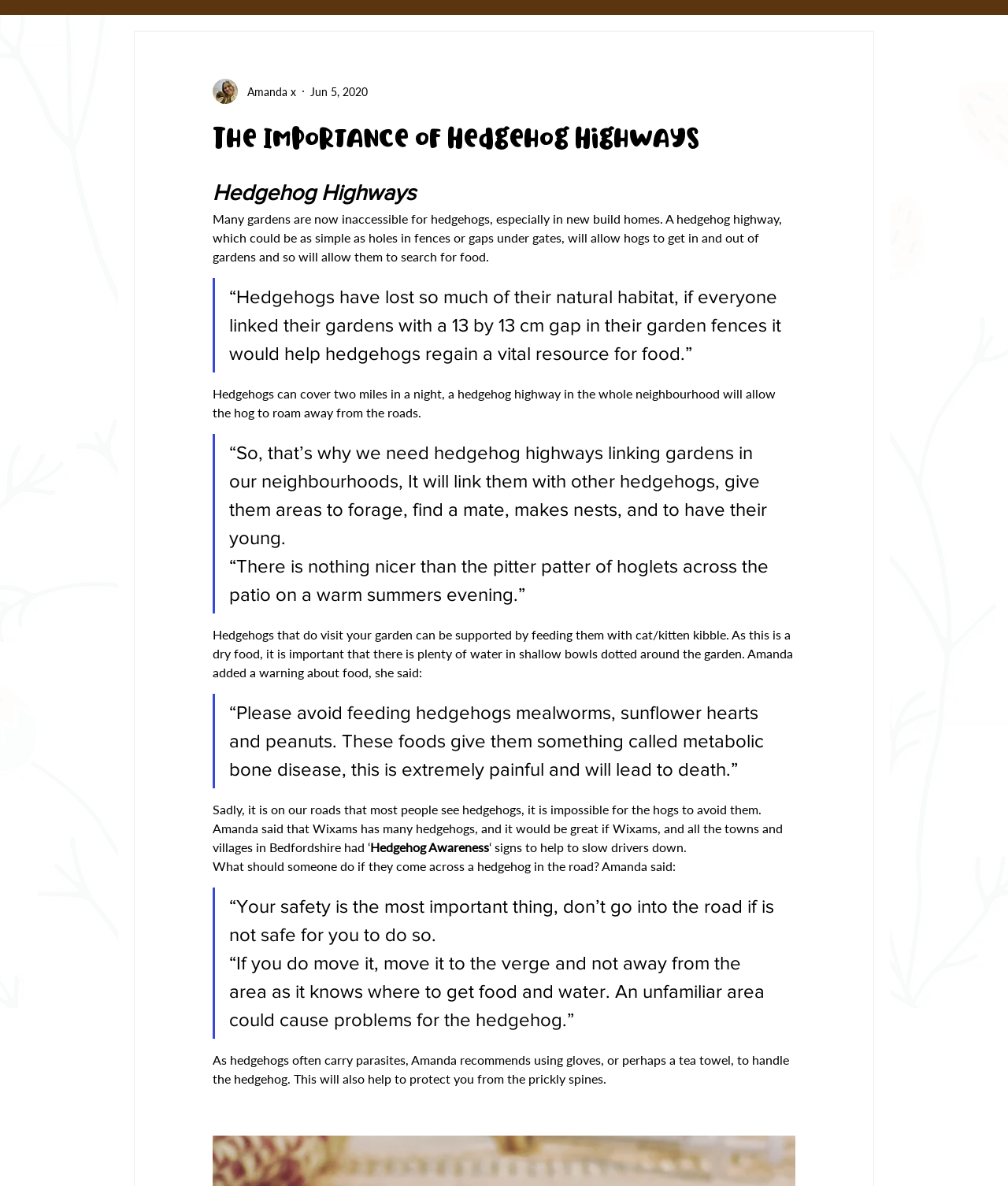Please determine the primary heading and provide its text.

The Importance of Hedgehog Highways